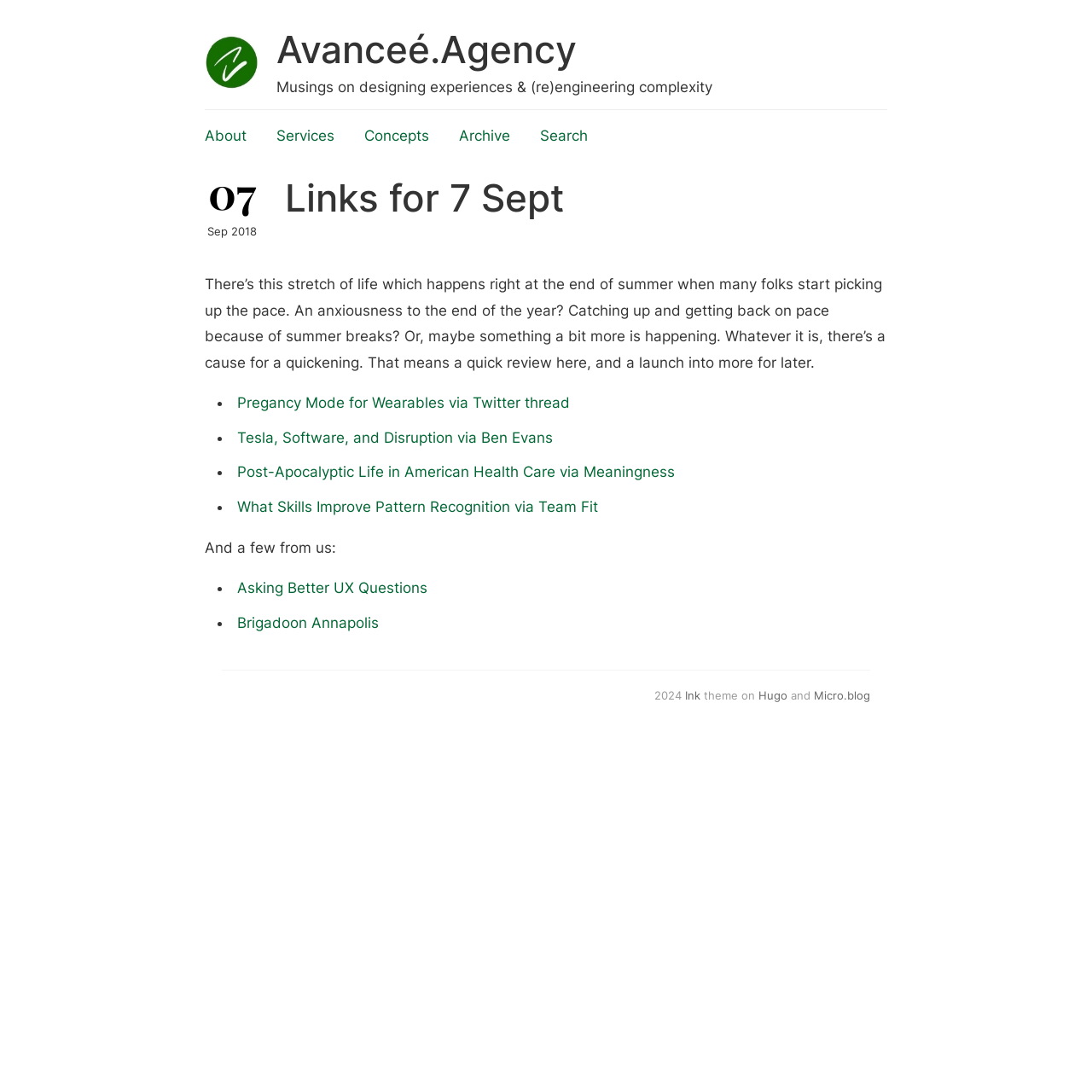Ascertain the bounding box coordinates for the UI element detailed here: "Asking Better UX Questions". The coordinates should be provided as [left, top, right, bottom] with each value being a float between 0 and 1.

[0.217, 0.531, 0.391, 0.546]